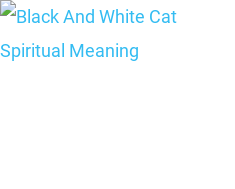Offer a detailed explanation of what is depicted in the image.

An image illustrating the spiritual significance of black and white cats accompanies the article titled "Black And White Cat Spiritual Meaning." This article explores the deeper meanings and interpretations associated with the presence of black and white cats in various spiritual and cultural contexts. The date of publication for this insightful piece is October 25, 2023, highlighting its relevance in today’s discourse around spirituality and pets. In addition to this exploration, the article features links to similar topics under the broader theme of spiritual understanding and practices.